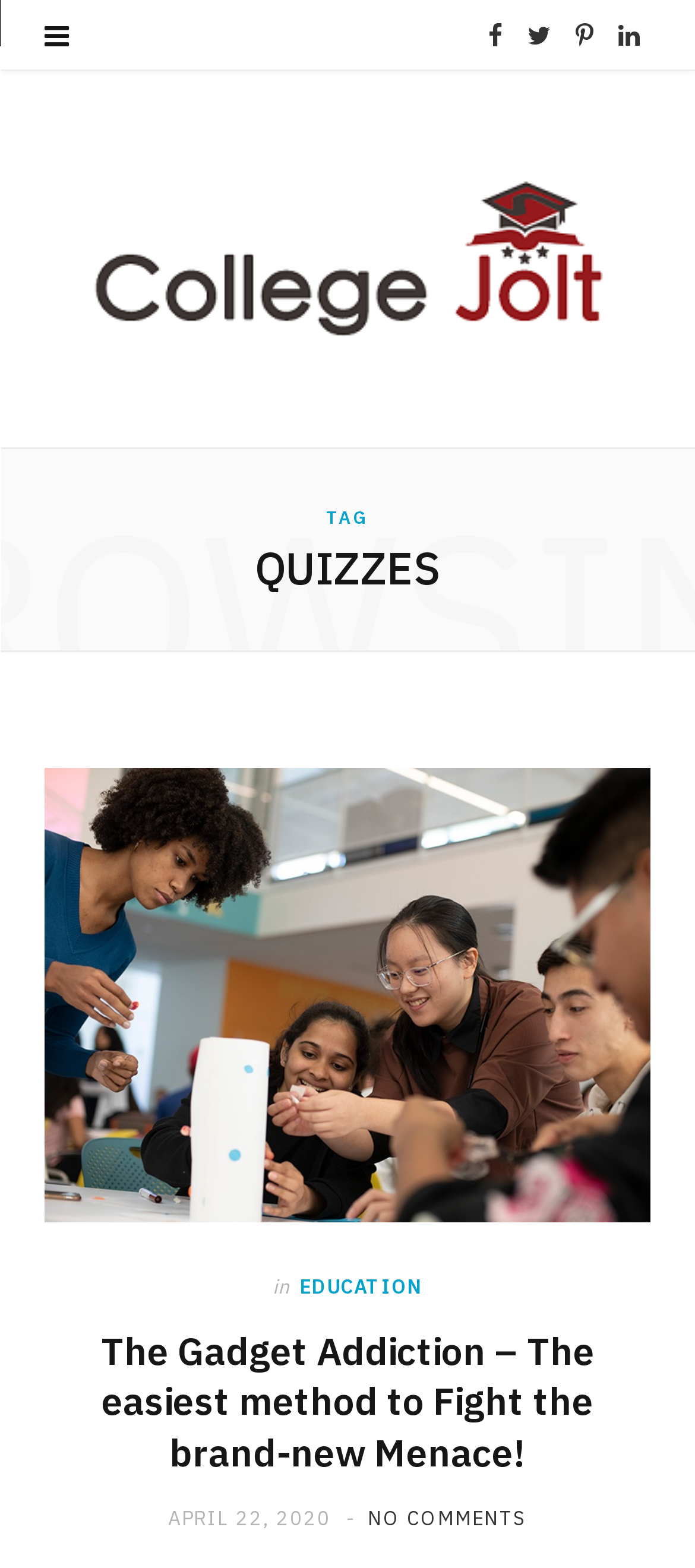Please identify the bounding box coordinates of the element's region that I should click in order to complete the following instruction: "browse quizzes". The bounding box coordinates consist of four float numbers between 0 and 1, i.e., [left, top, right, bottom].

[0.064, 0.49, 0.936, 0.78]